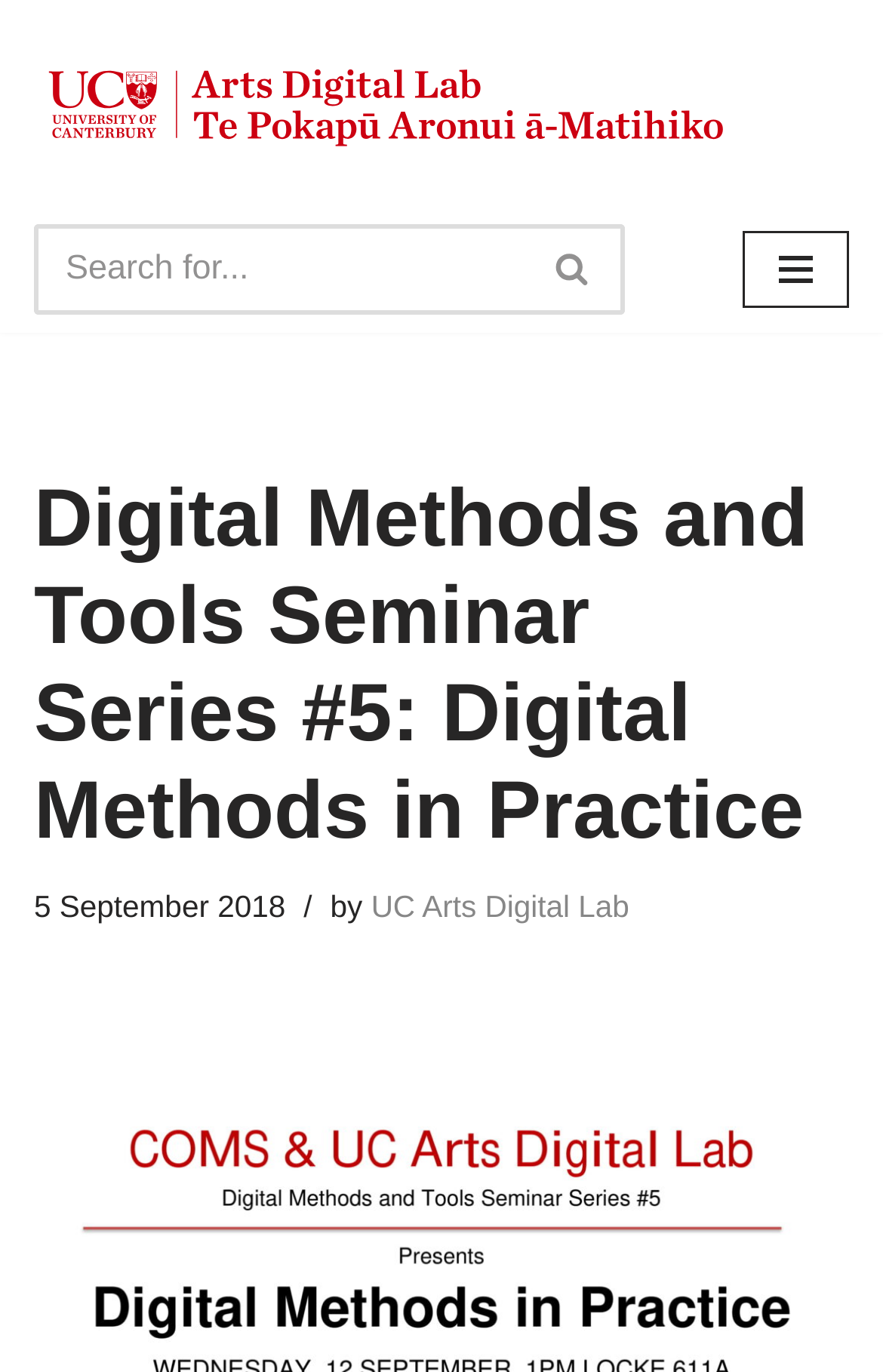Using the details in the image, give a detailed response to the question below:
What is the name of the lab?

I found the answer by looking at the link element with the text 'UC Arts Digital Lab Te Pokapū Aronui ā-Matihiko' at the top of the page, which suggests that it is the name of the lab.